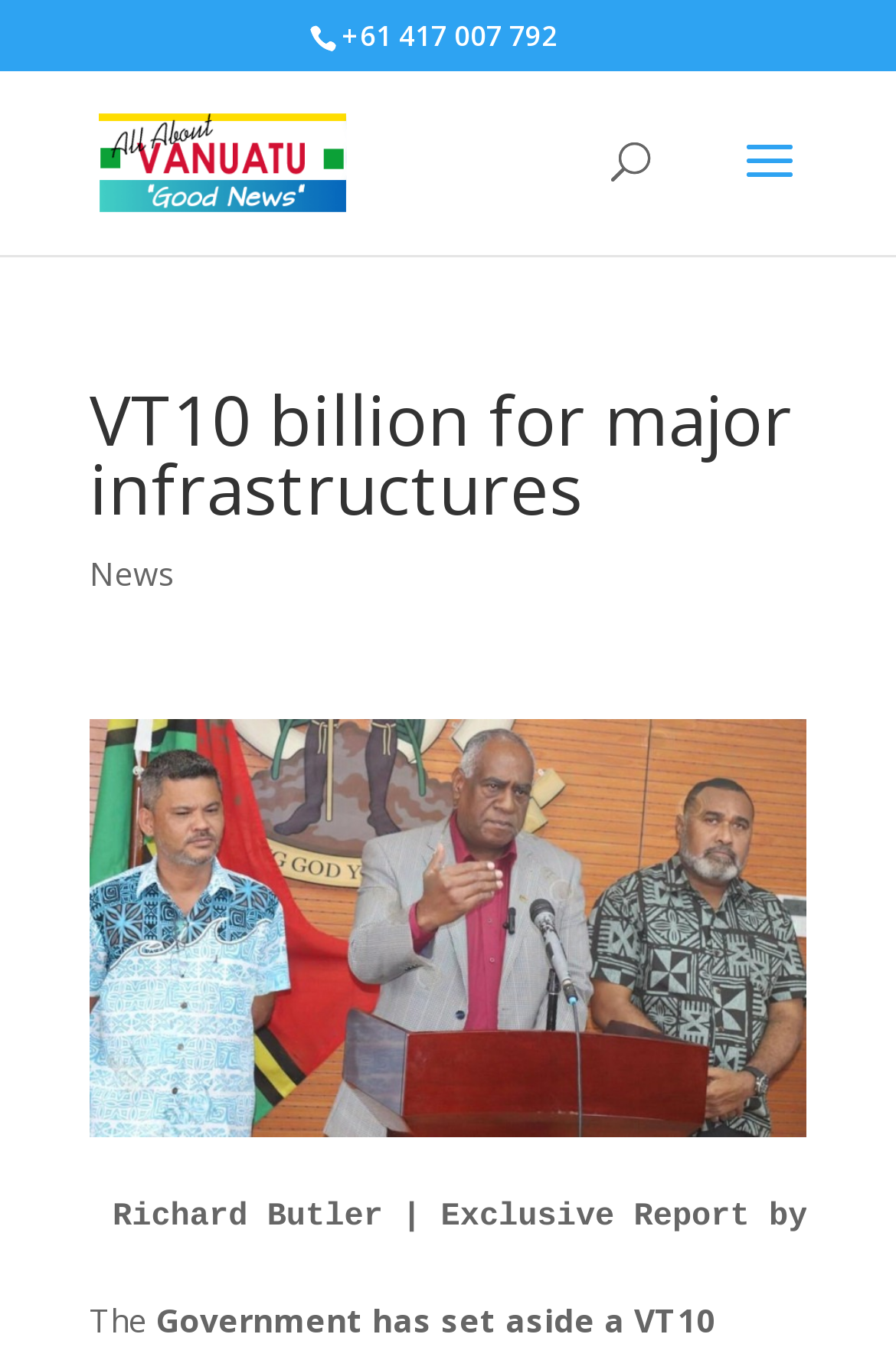Locate and generate the text content of the webpage's heading.

VT10 billion for major infrastructures